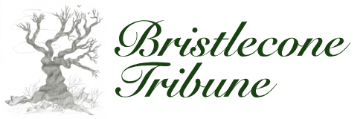Analyze the image and give a detailed response to the question:
What is symbolized by the bristlecone tree?

The bristlecone tree in the logo design symbolizes resilience and longevity, as mentioned in the caption, which reflects the newspaper's commitment to serving the local area with news and stories.